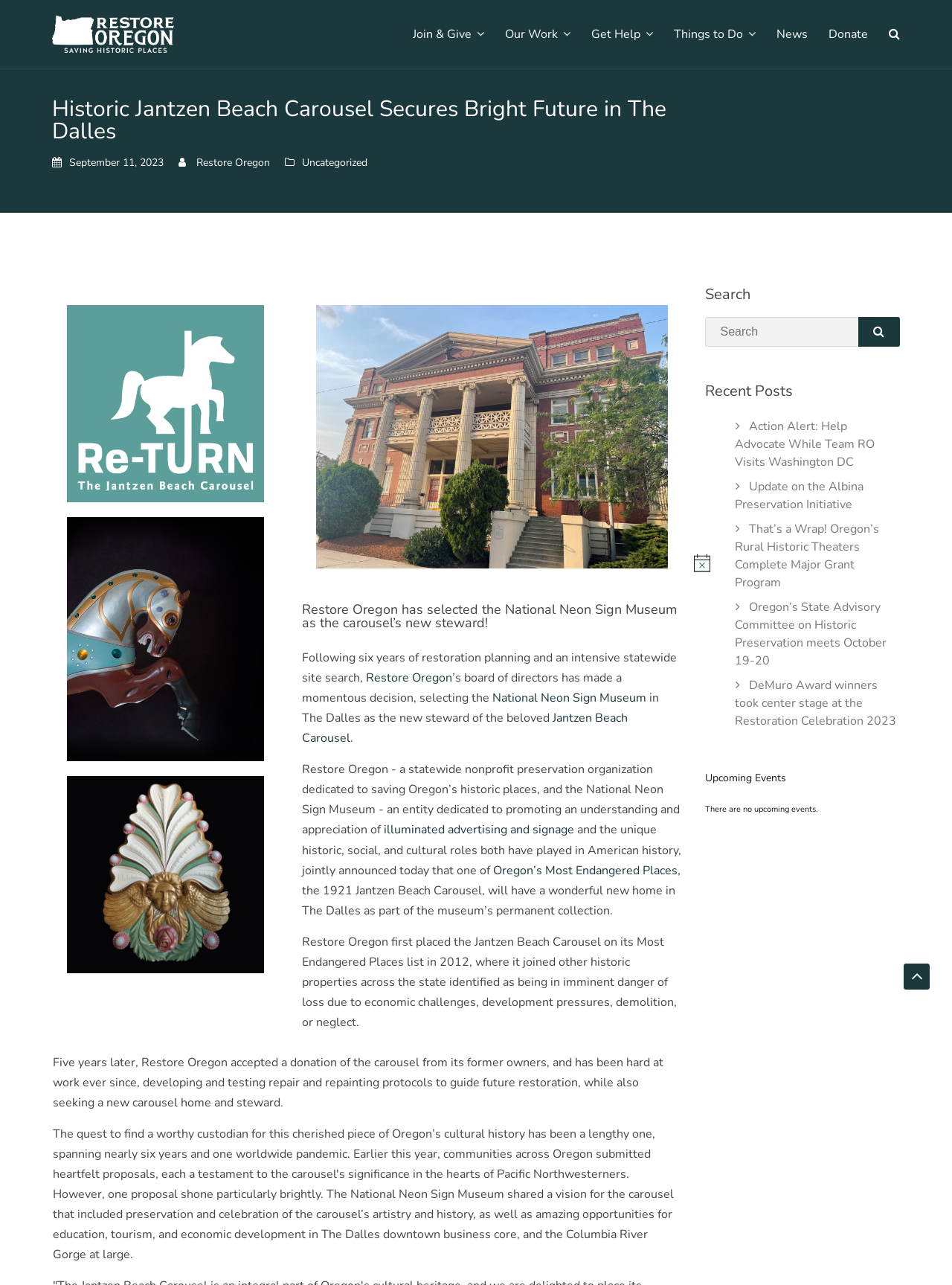From the screenshot, find the bounding box of the UI element matching this description: "Restore Oregon". Supply the bounding box coordinates in the form [left, top, right, bottom], each a float between 0 and 1.

[0.206, 0.12, 0.284, 0.131]